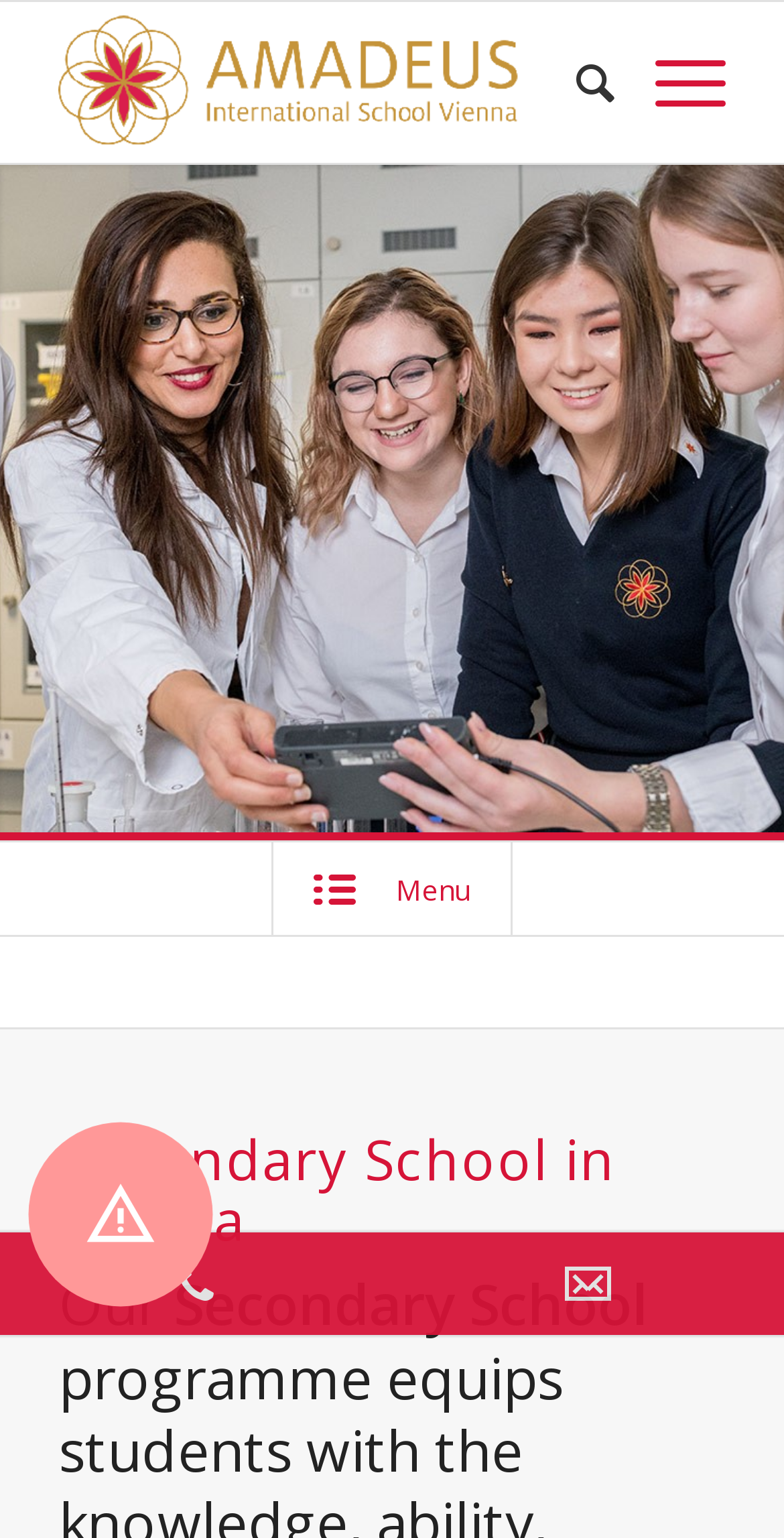Using the webpage screenshot and the element description Menu Menu, determine the bounding box coordinates. Specify the coordinates in the format (top-left x, top-left y, bottom-right x, bottom-right y) with values ranging from 0 to 1.

[0.784, 0.001, 0.925, 0.106]